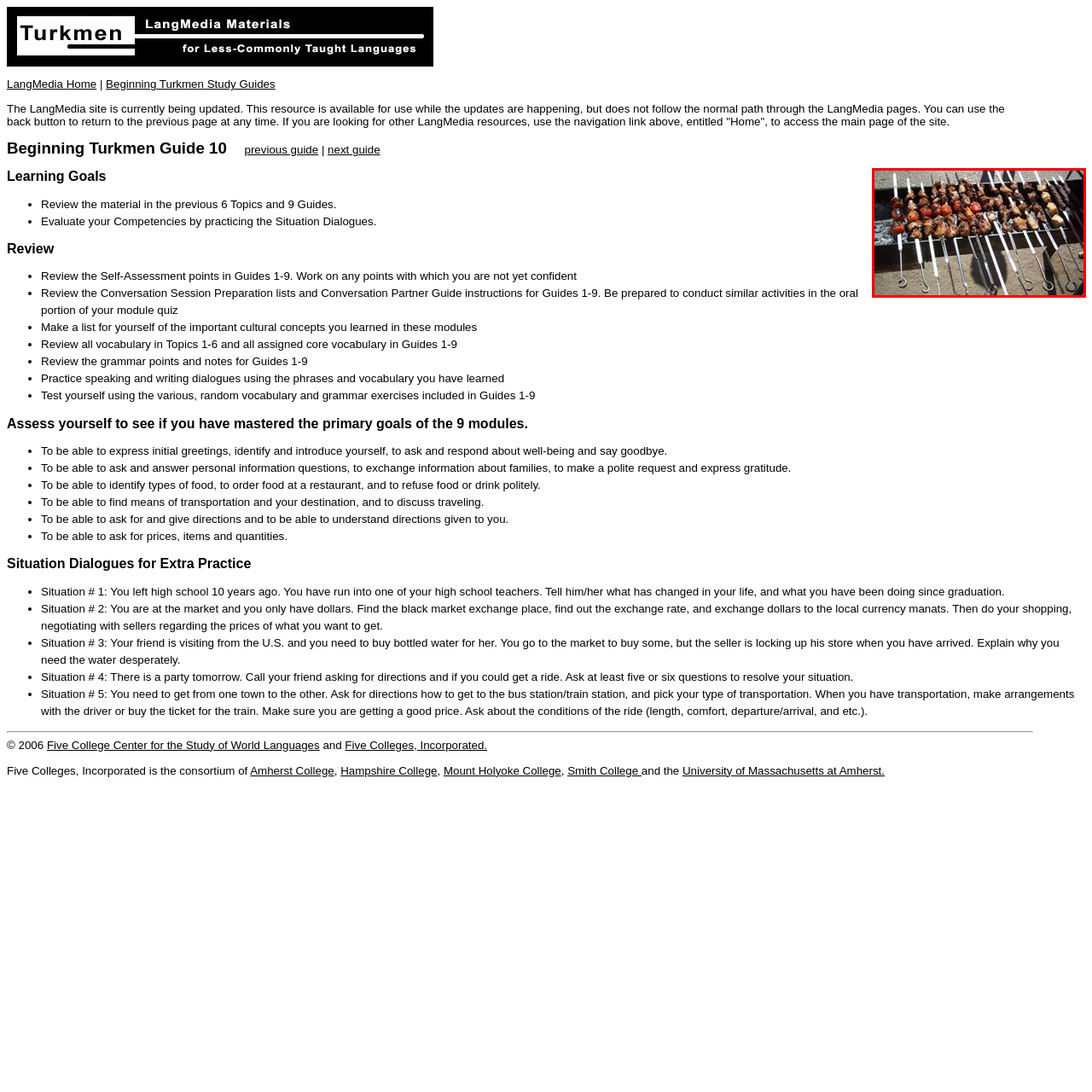View the area enclosed by the red box, What is the traditional method of cooking showcased in the image? Respond using one word or phrase.

Grilling over glowing coals